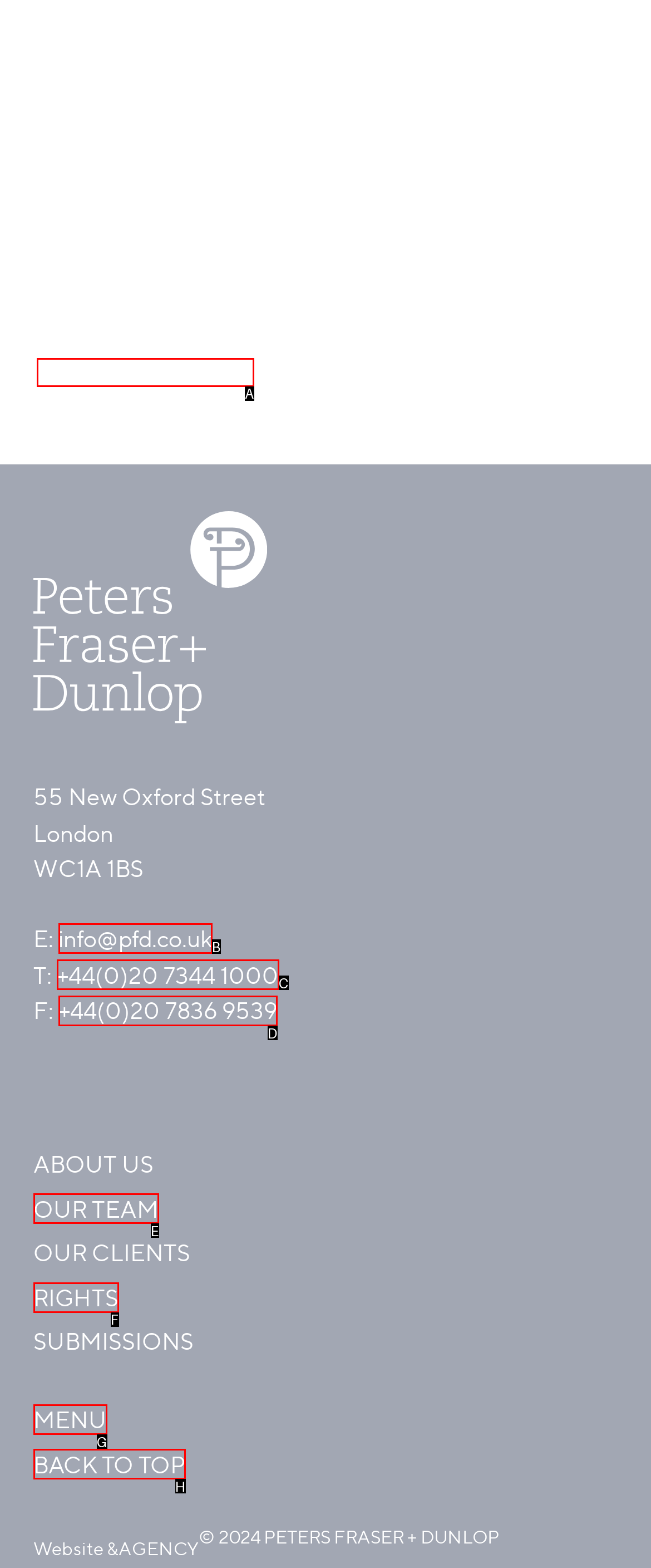Choose the letter of the UI element that aligns with the following description: Back to top
State your answer as the letter from the listed options.

H